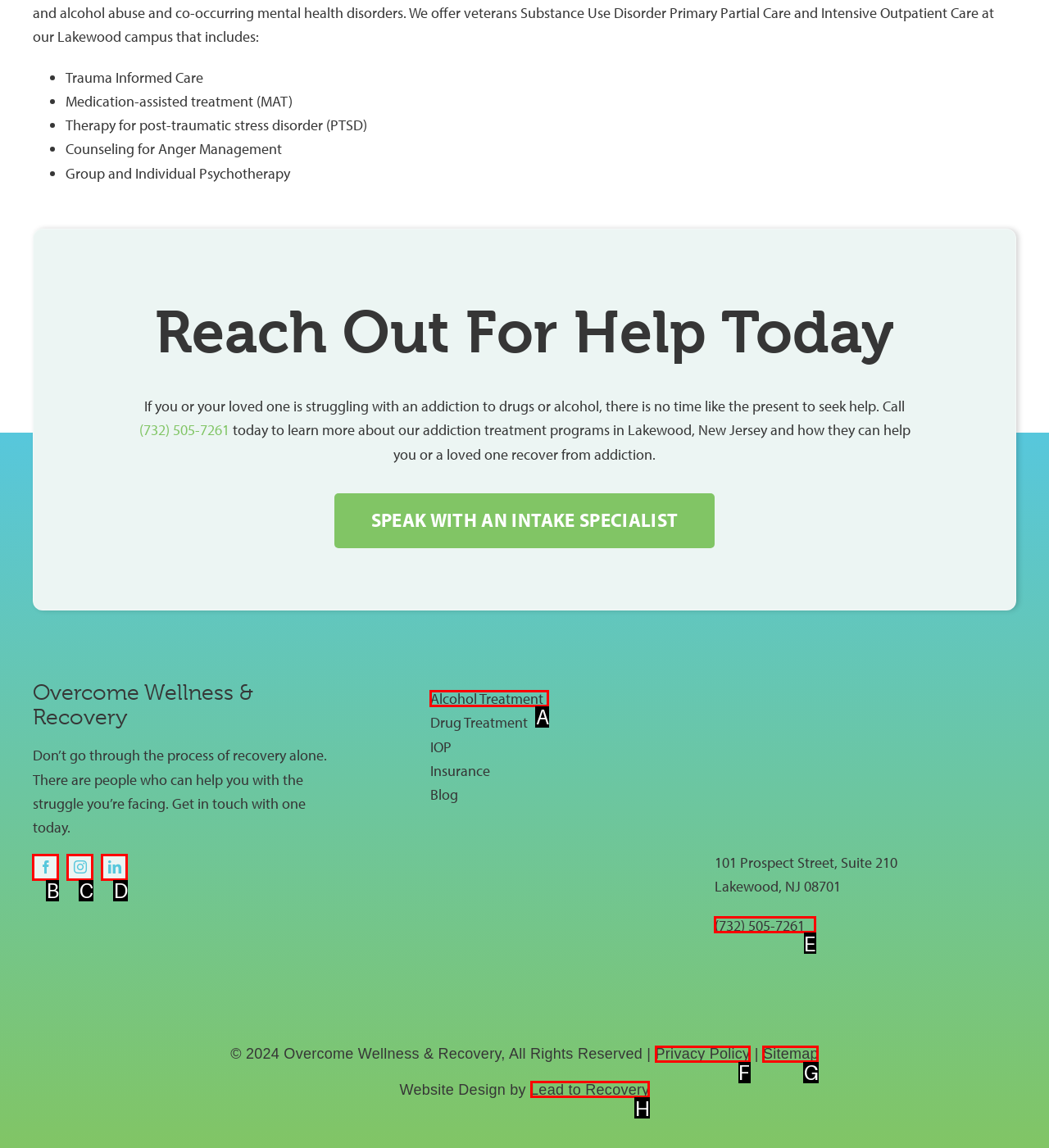Tell me which one HTML element best matches the description: Sitemap Answer with the option's letter from the given choices directly.

G